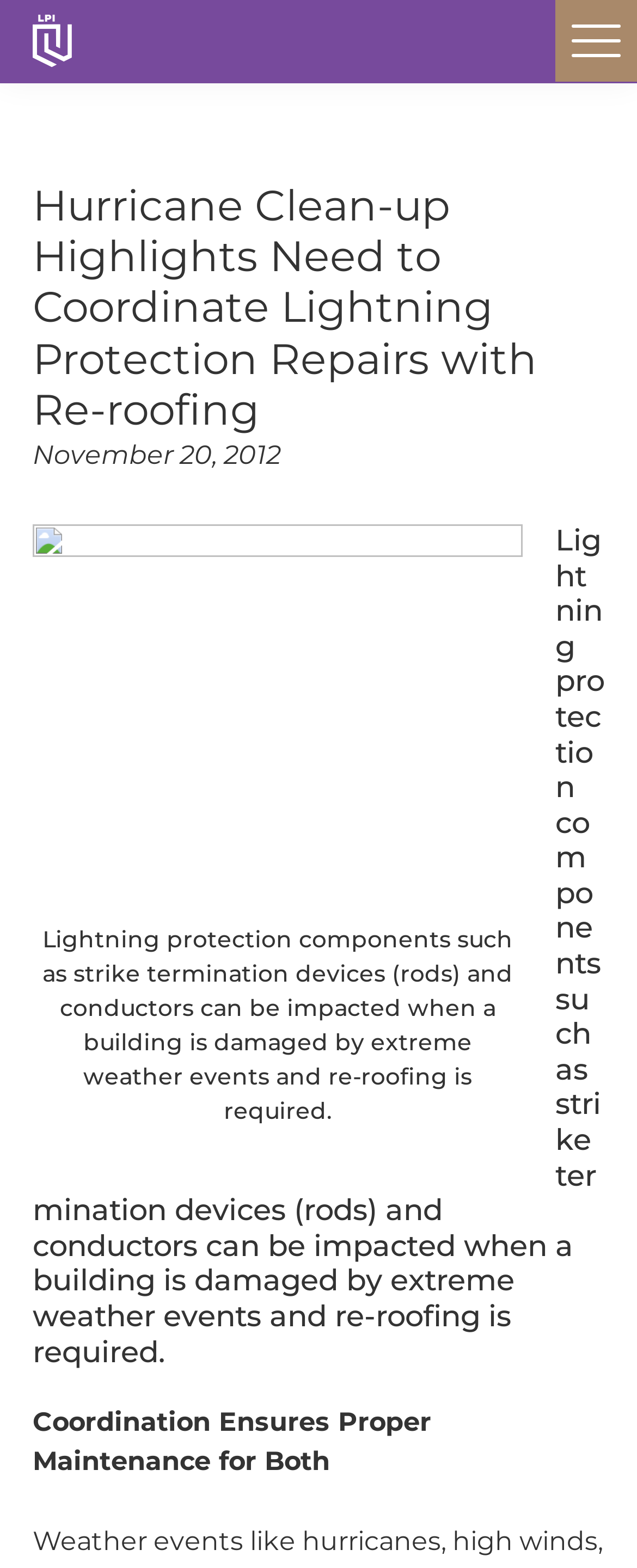What type of event can damage a building's lightning protection?
Using the information from the image, provide a comprehensive answer to the question.

The webpage mentions that extreme weather events, such as hurricanes, can damage a building's lightning protection components, highlighting the need for coordination with re-roofing repairs.